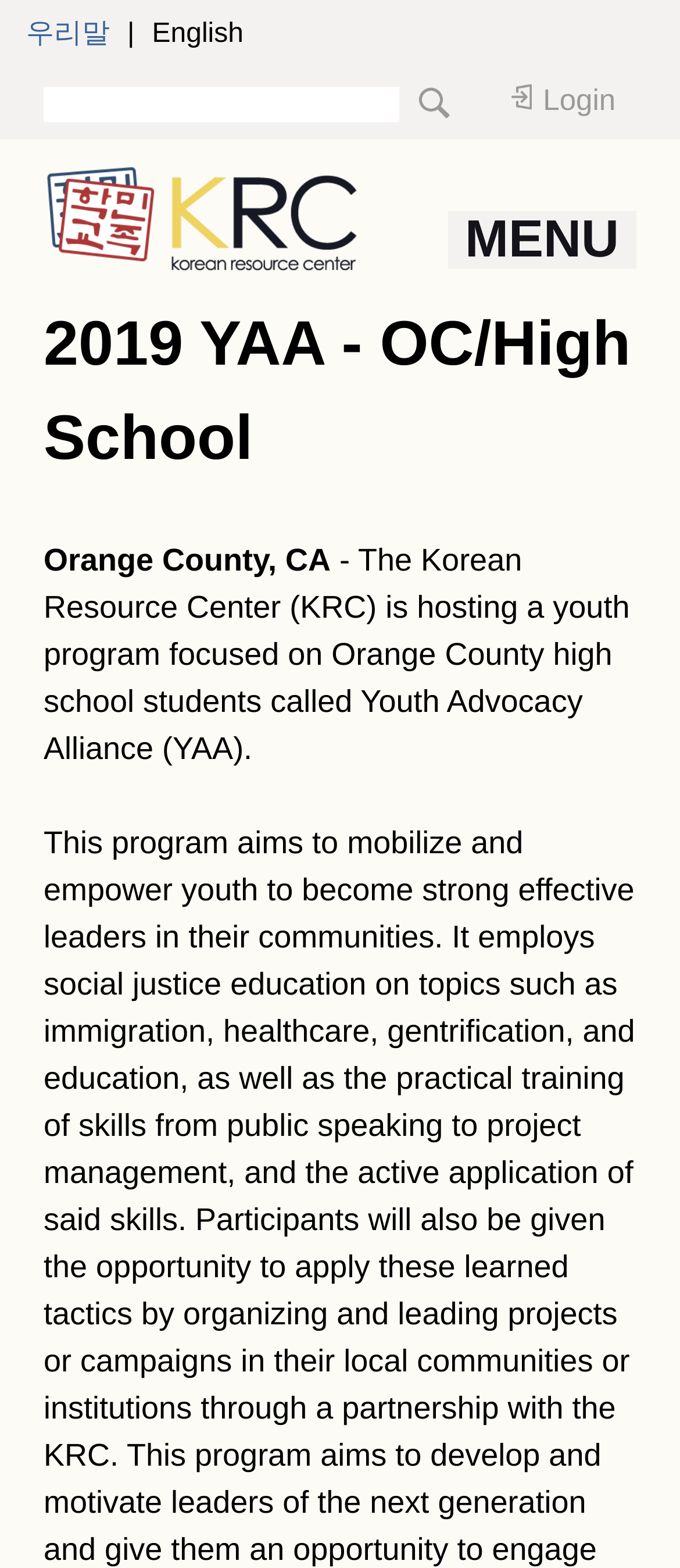What is the location of the program?
Using the visual information, answer the question in a single word or phrase.

Orange County, CA